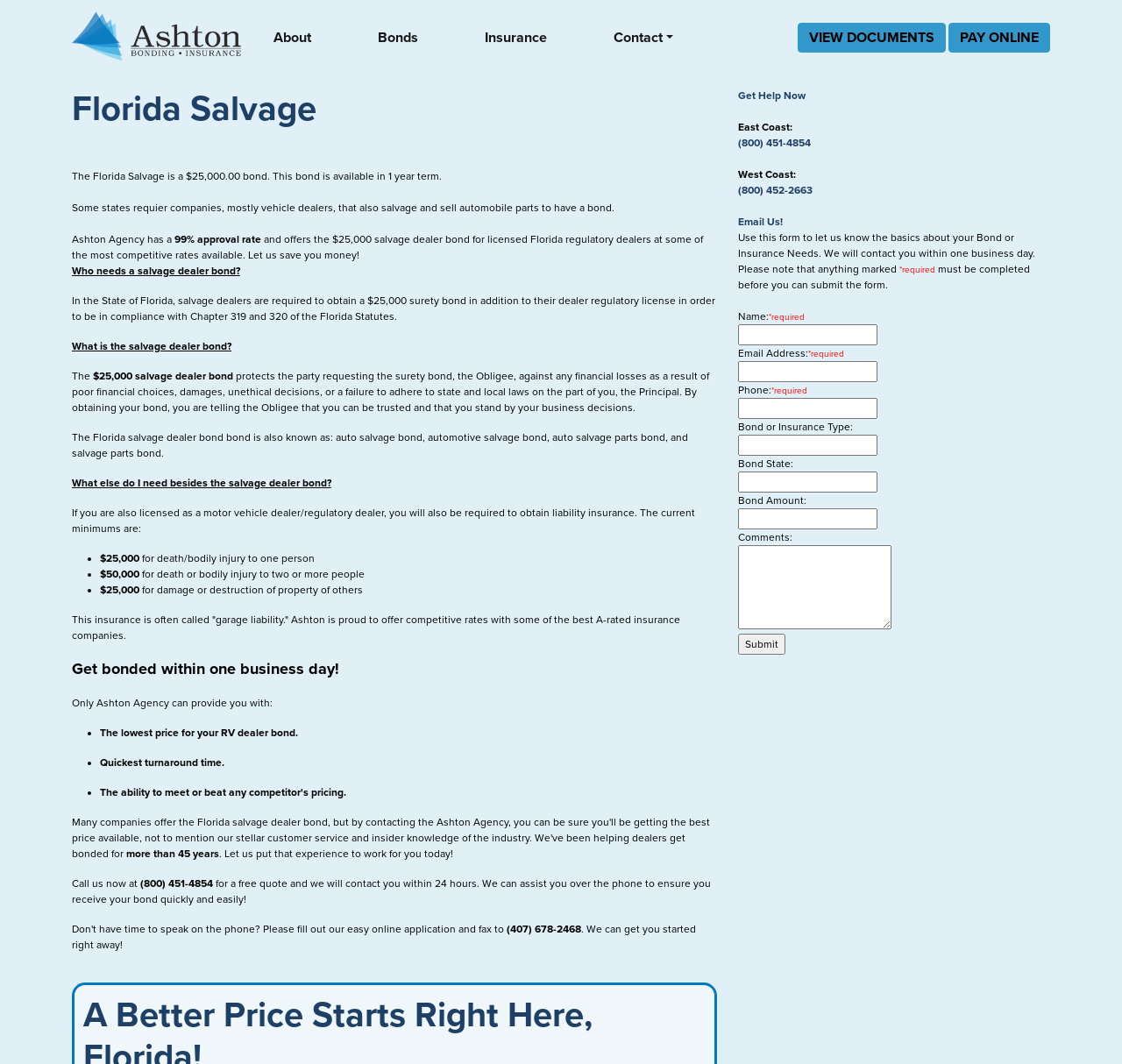What is the purpose of the salvage dealer bond?
Respond to the question with a single word or phrase according to the image.

Protects the Obligee